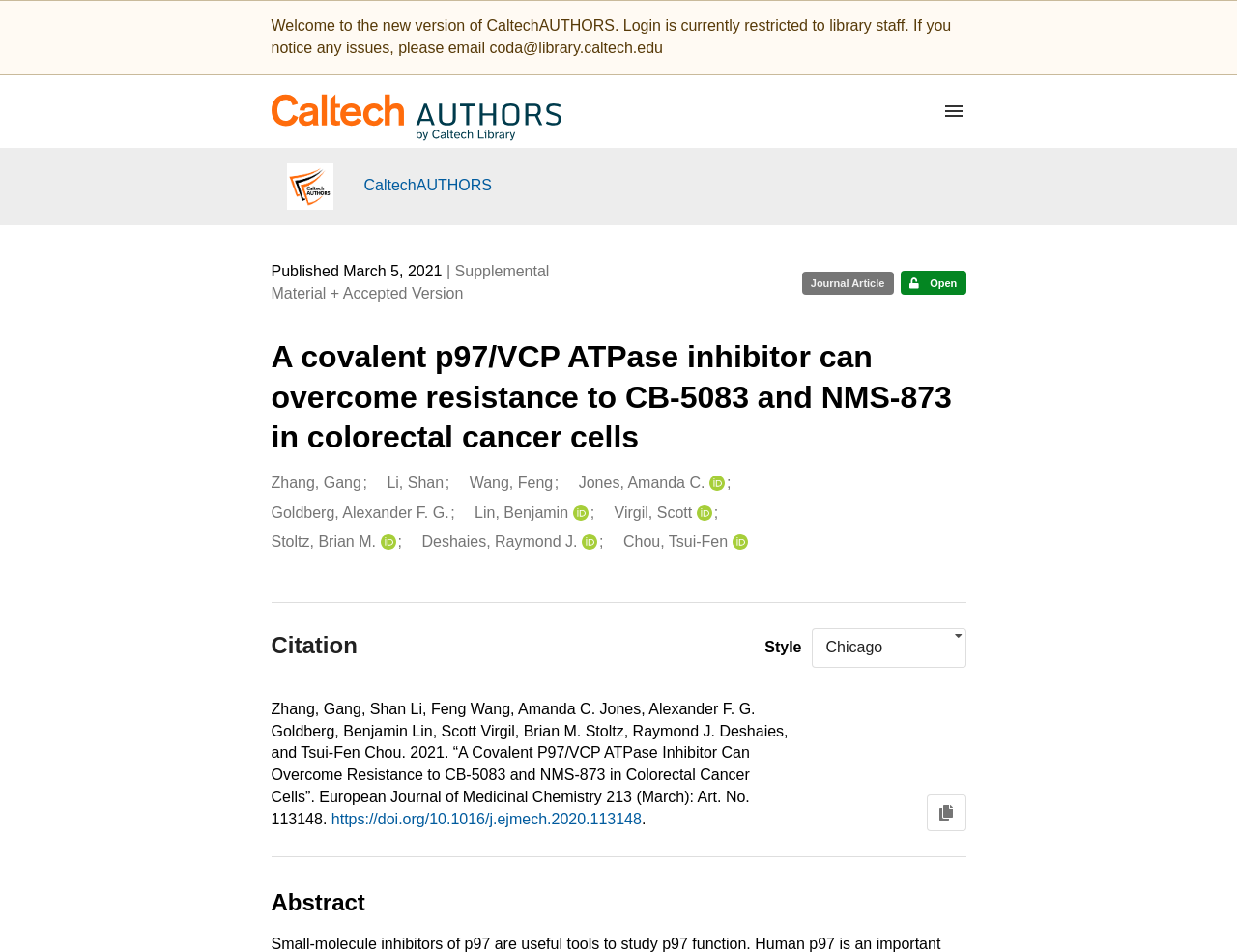Please give a succinct answer using a single word or phrase:
What is the title of the journal where the article was published?

European Journal of Medicinal Chemistry